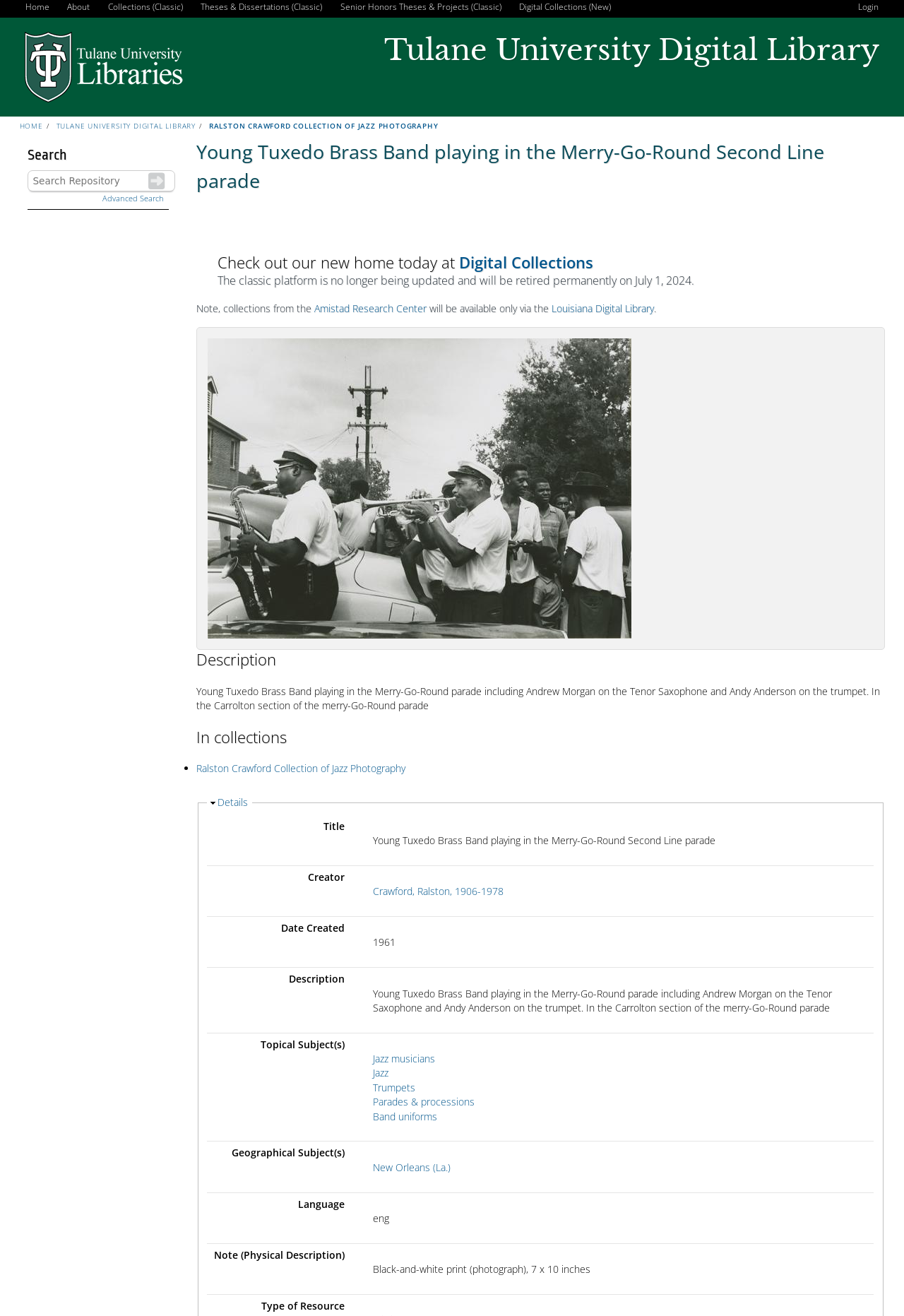Specify the bounding box coordinates of the element's area that should be clicked to execute the given instruction: "View the 'Ralston Crawford Collection of Jazz Photography'". The coordinates should be four float numbers between 0 and 1, i.e., [left, top, right, bottom].

[0.231, 0.092, 0.489, 0.099]